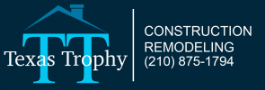What is the background color of the logo?
Look at the image and answer the question using a single word or phrase.

Deep navy blue